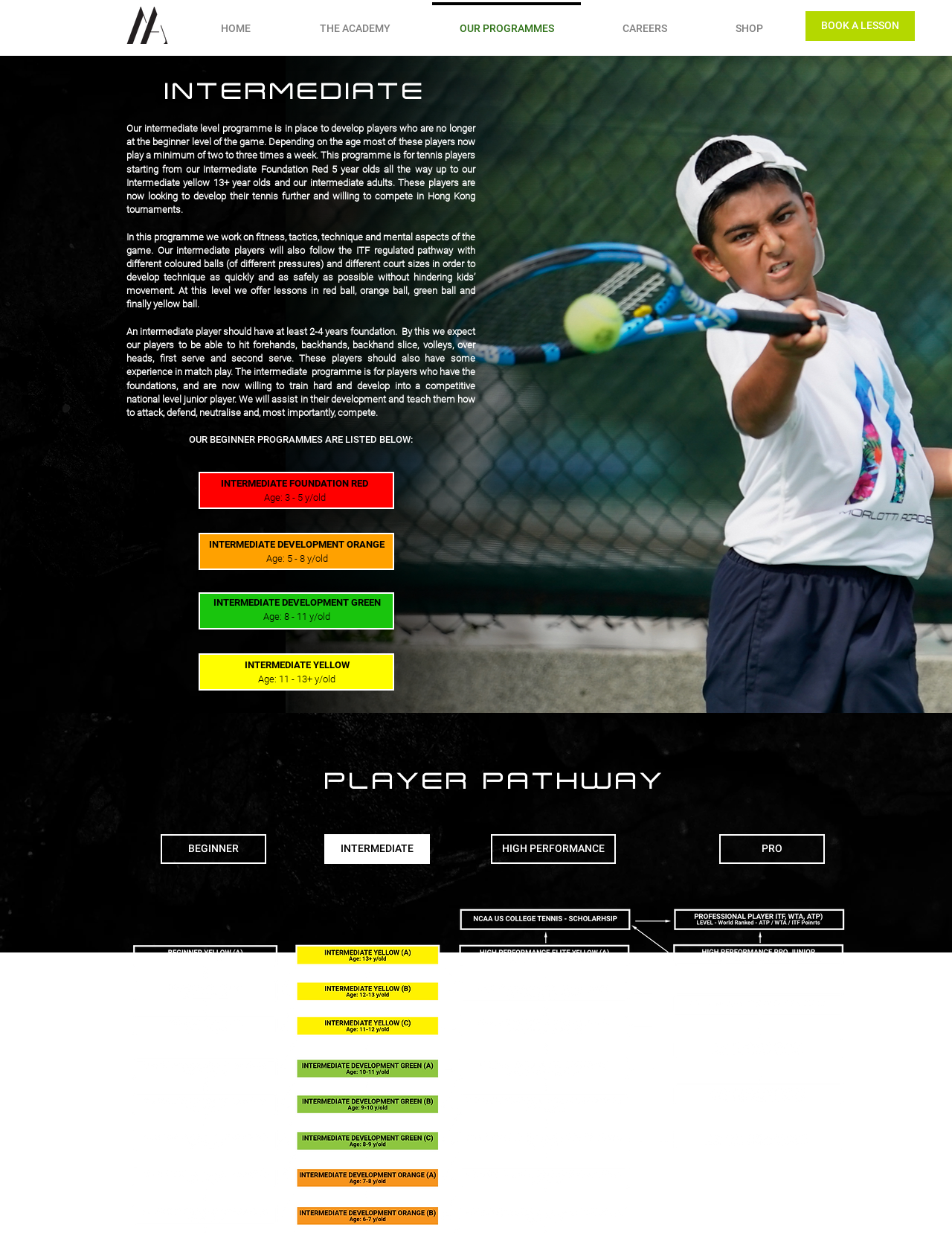Determine the bounding box coordinates for the region that must be clicked to execute the following instruction: "Click the 'PRO' button".

[0.755, 0.677, 0.866, 0.701]